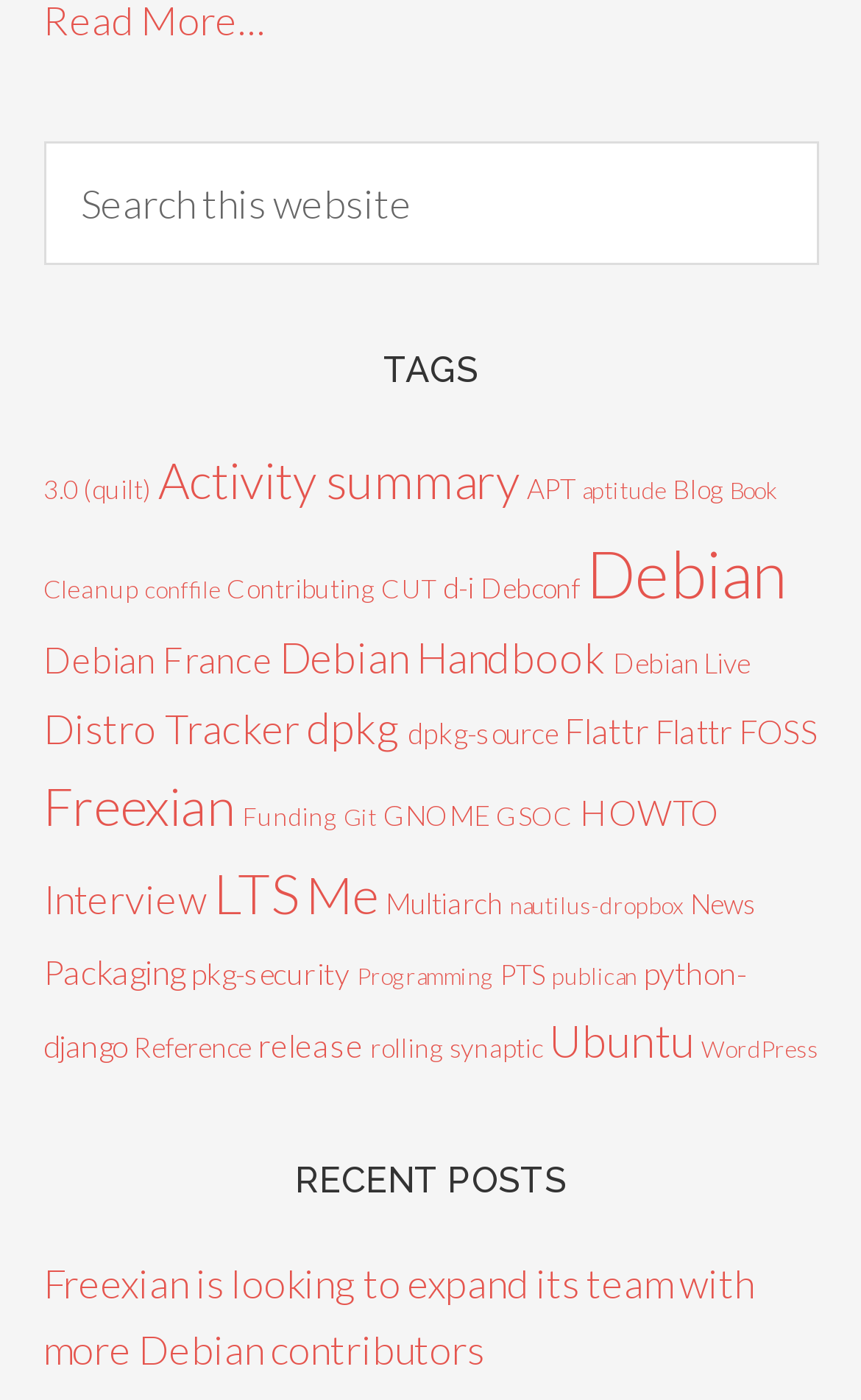Please locate the bounding box coordinates of the region I need to click to follow this instruction: "Search this website".

[0.05, 0.101, 0.95, 0.189]